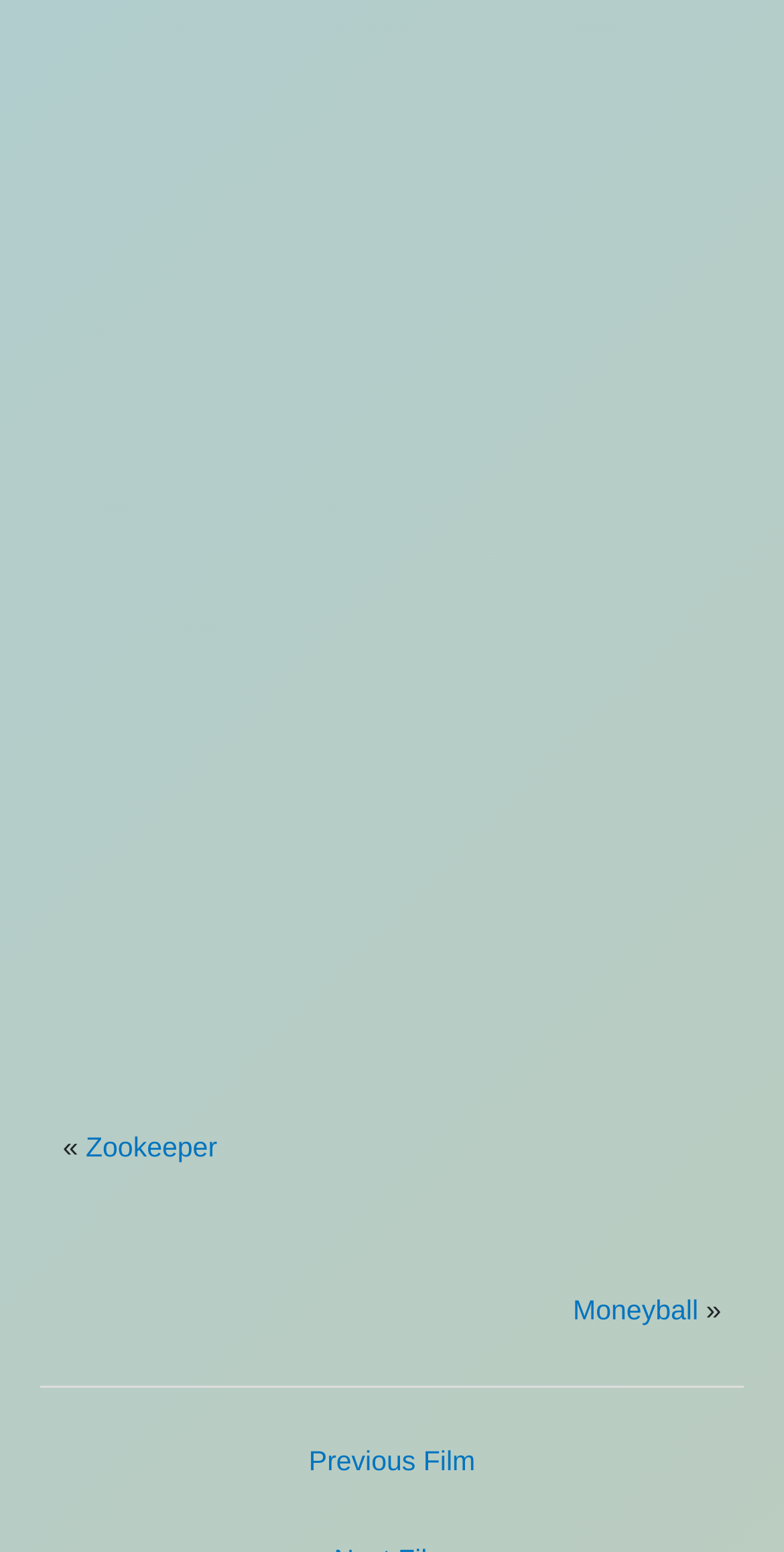Locate the bounding box coordinates of the clickable region necessary to complete the following instruction: "Go to Previous Film". Provide the coordinates in the format of four float numbers between 0 and 1, i.e., [left, top, right, bottom].

[0.074, 0.891, 0.926, 0.933]